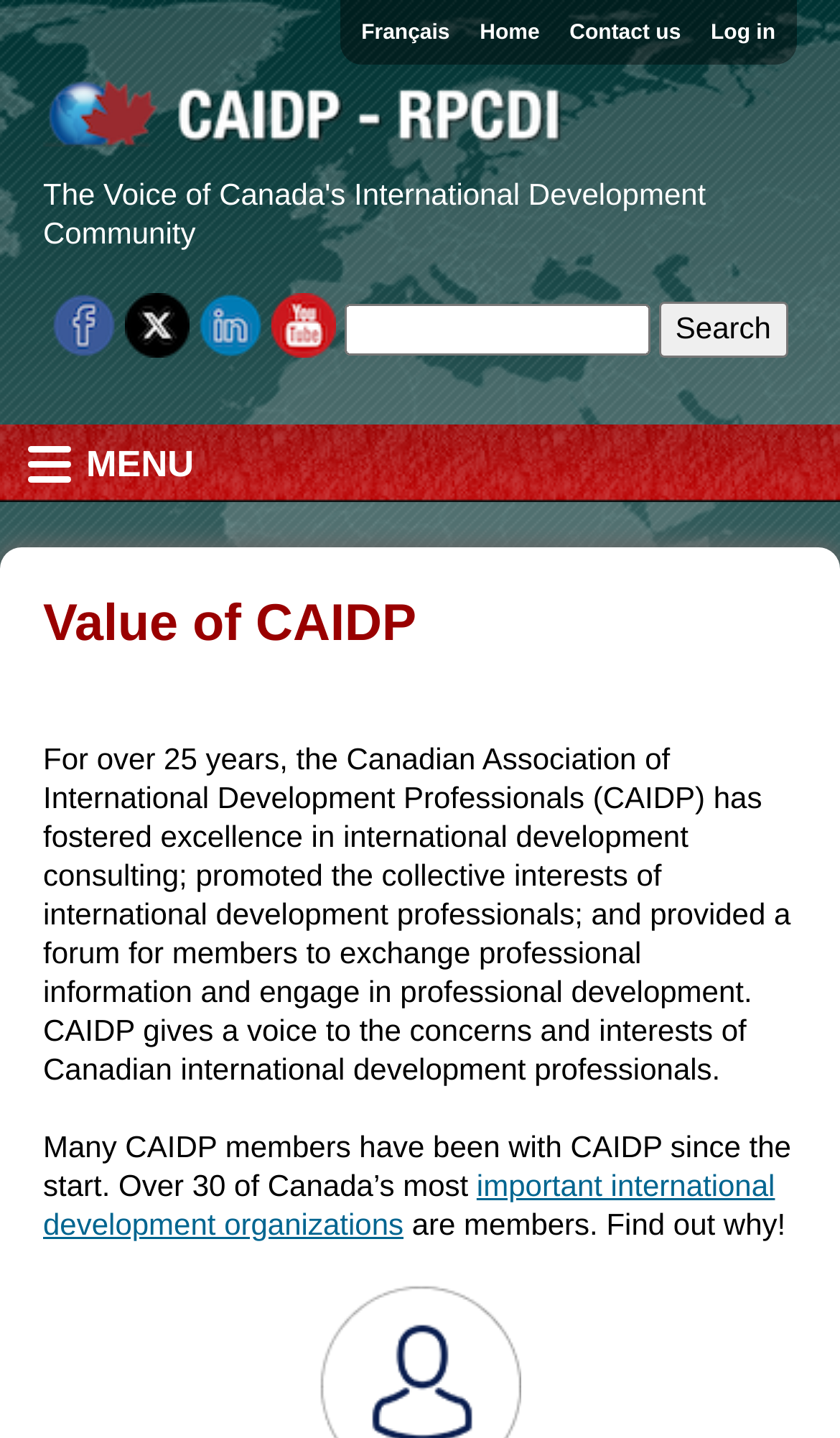Analyze the image and answer the question with as much detail as possible: 
How many years has CAIDP been fostering excellence in international development consulting?

The StaticText element with the text 'For over 25 years, the Canadian Association of International Development Professionals (CAIDP) has fostered excellence in international development consulting...' provides this information.